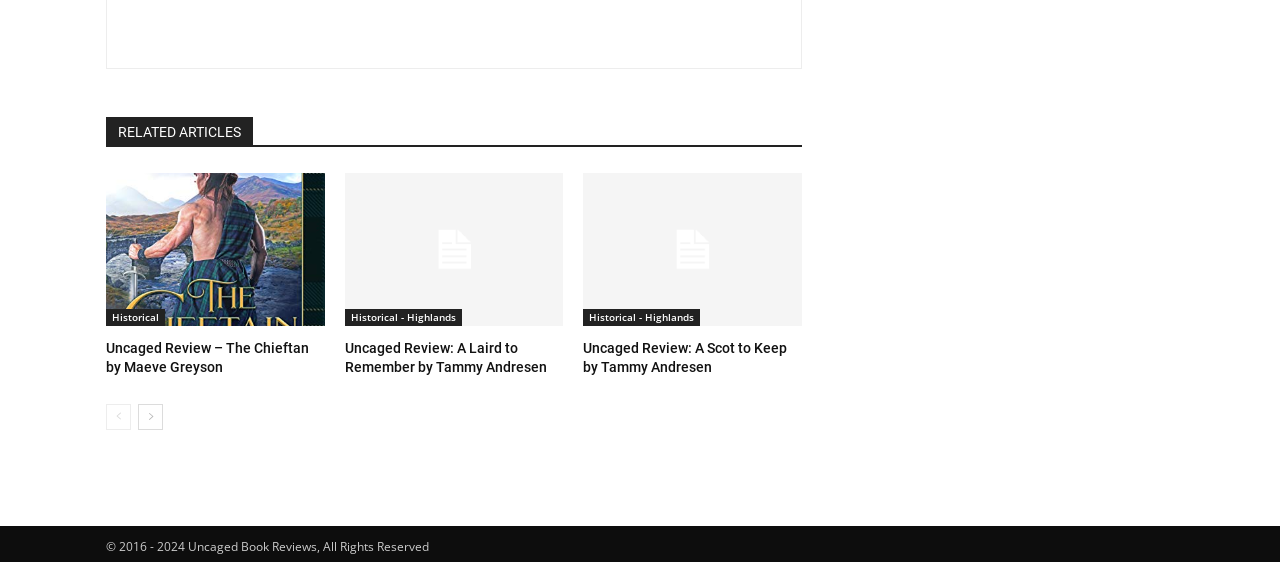Determine the bounding box coordinates of the clickable region to carry out the instruction: "read Uncaged Review – The Chieftan by Maeve Greyson".

[0.083, 0.308, 0.254, 0.58]